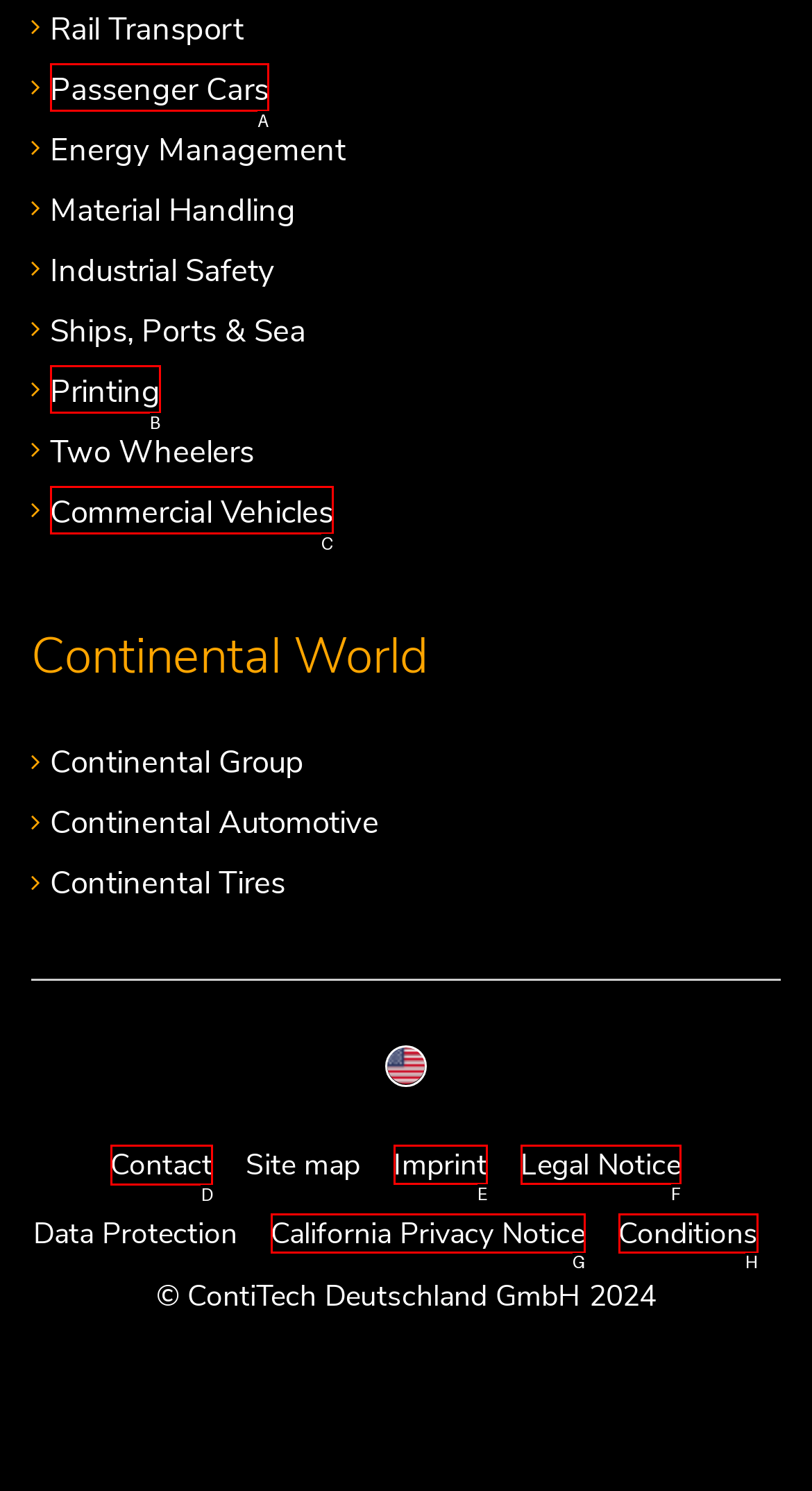Given the task: View Contact page, tell me which HTML element to click on.
Answer with the letter of the correct option from the given choices.

D